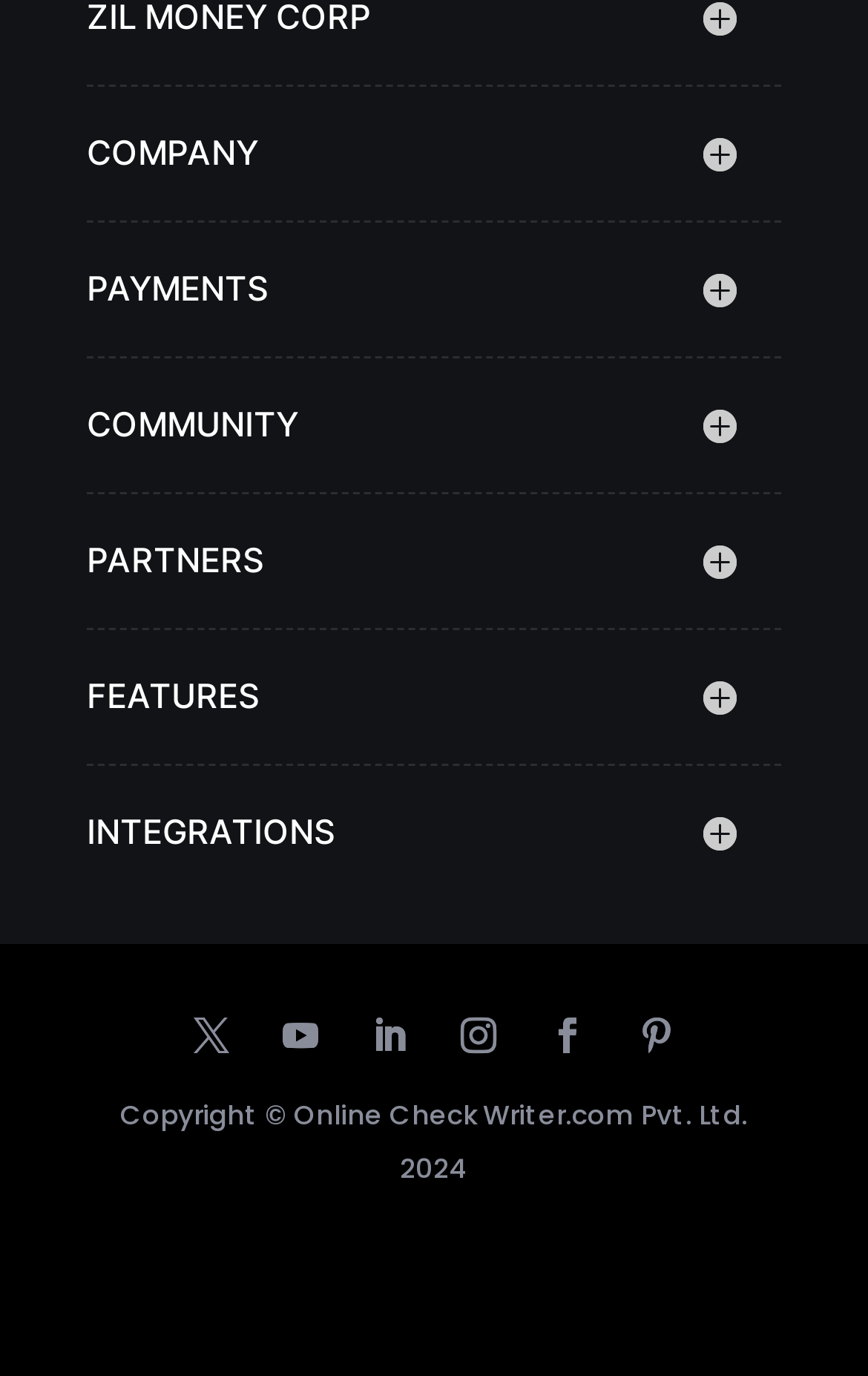What is the position of the link with the '' icon?
Based on the image, please offer an in-depth response to the question.

The link with the '' icon is the fifth link from the left, as it has a bounding box coordinate of [0.613, 0.727, 0.695, 0.778], which indicates its position relative to the other links.